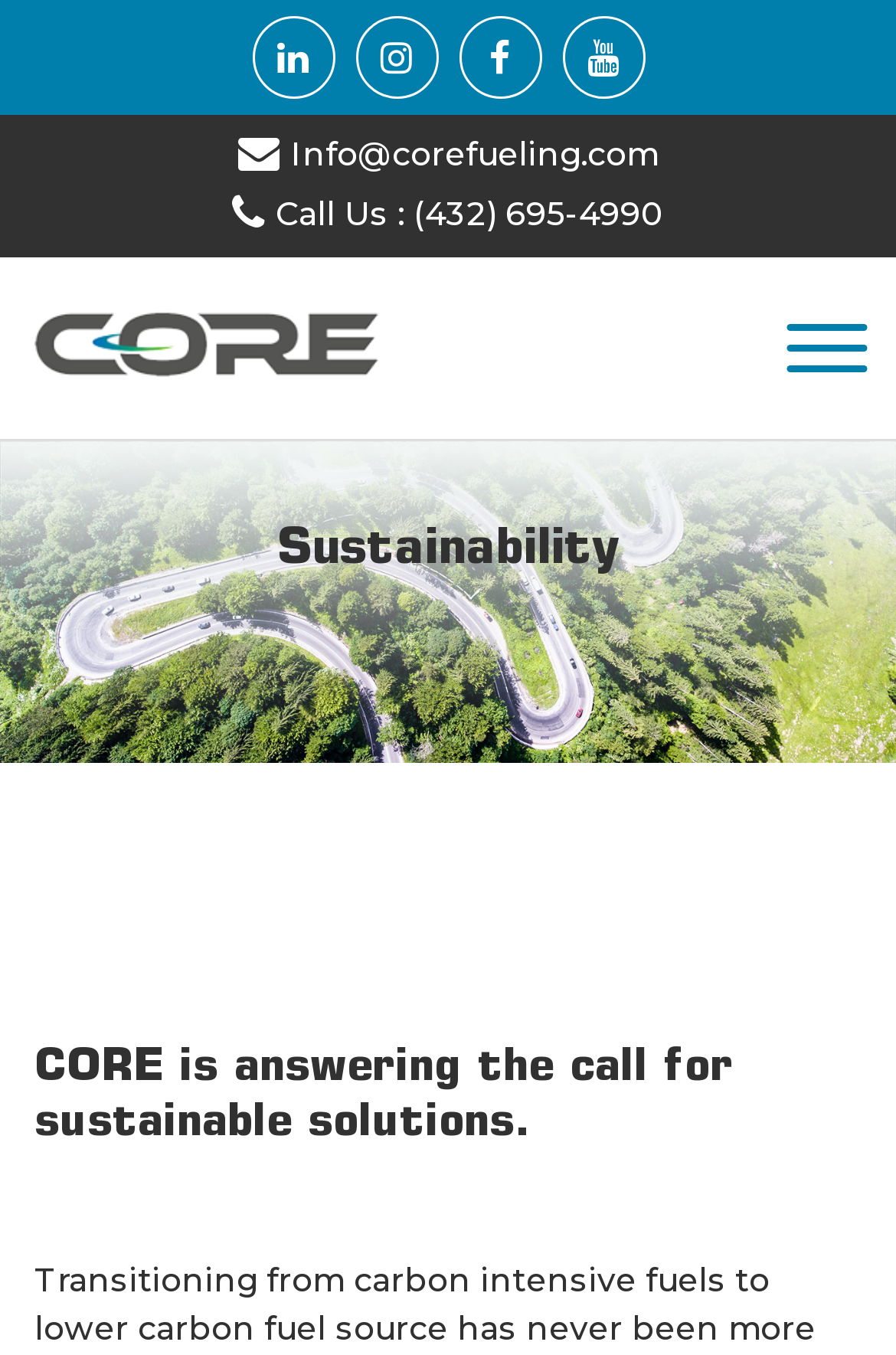Please indicate the bounding box coordinates of the element's region to be clicked to achieve the instruction: "Read about CORE's sustainability mission". Provide the coordinates as four float numbers between 0 and 1, i.e., [left, top, right, bottom].

[0.038, 0.385, 0.962, 0.43]